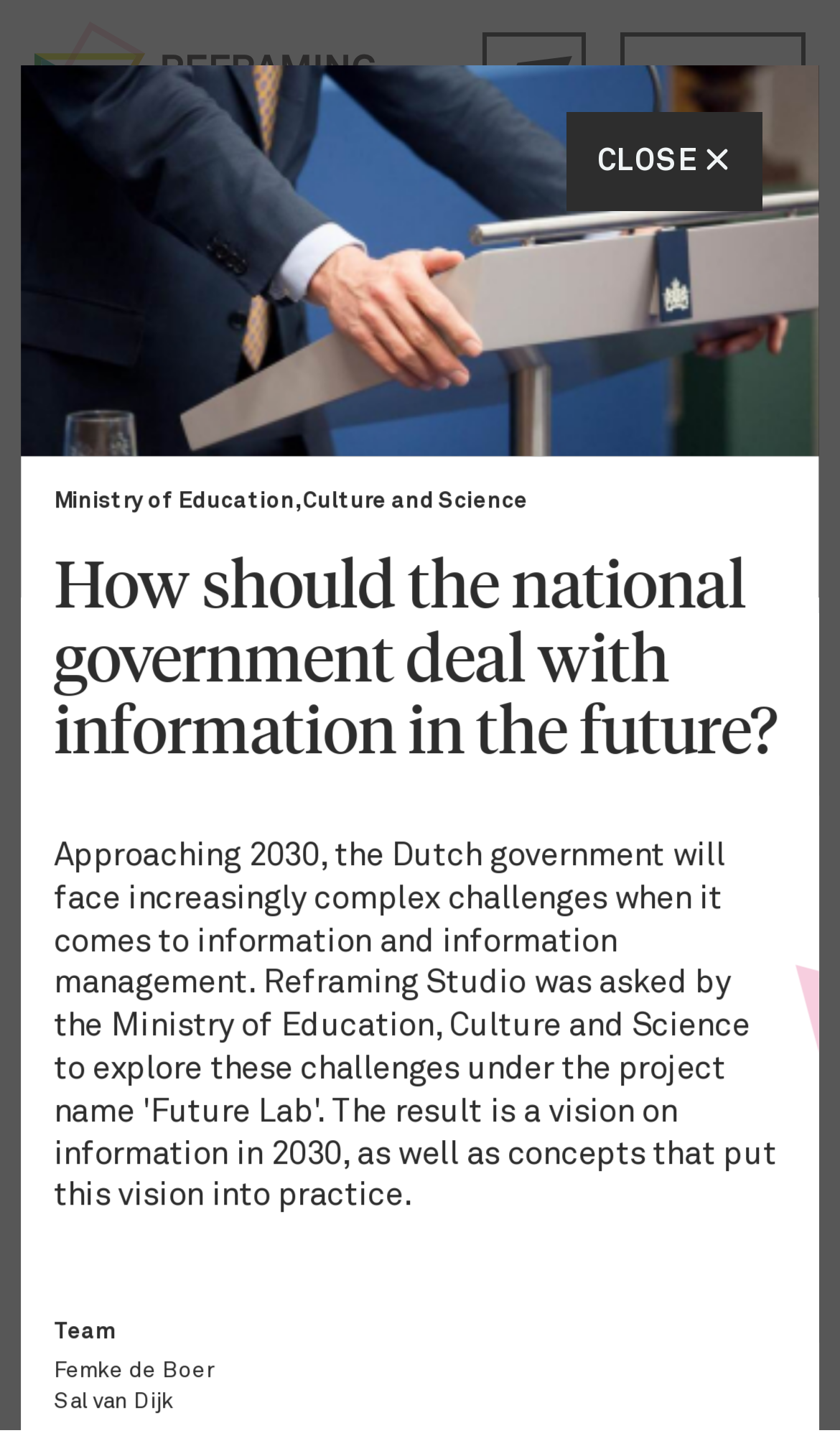Pinpoint the bounding box coordinates of the clickable area needed to execute the instruction: "Click the 'Reframing Studio' link". The coordinates should be specified as four float numbers between 0 and 1, i.e., [left, top, right, bottom].

[0.064, 0.446, 0.936, 0.547]